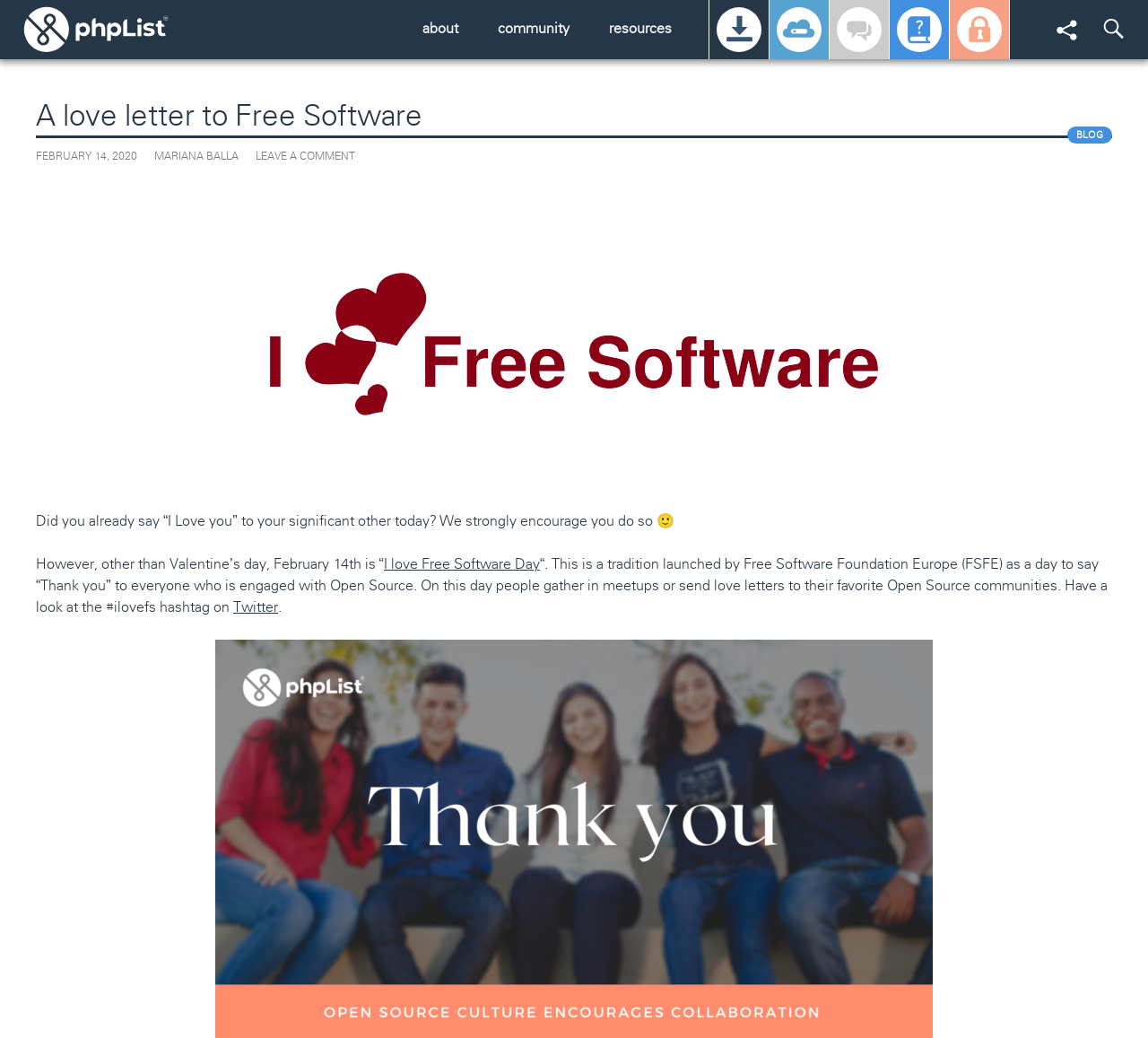Illustrate the webpage with a detailed description.

This webpage is about phpList, an open-source newsletter software. At the top, there is a heading that reads "phpList.org" and a link to the website. Below that, there are several links to different sections of the website, including "download", "hosting", "forum", "manual", and "log-in/join".

To the left of these links, there is a section with a heading "about" and a brief description of phpList, which is software for sending email newsletters, marketing campaigns, and announcements. Below this, there are links to "Features", "Demo", and "Go to phpList.com", along with brief descriptions of each.

Further down, there is a section with a heading "community" and links to "Users Team", "Documentation team", and "Translation". Each of these links has a brief description of what they entail.

On the right side of the page, there are several links to resources, including "Blog", "Blog Categories", and "User Manual". The "Blog" section has a brief description of the phpList community blog, and the "Blog Categories" section has links to different categories of blogs, including "Blogs for users", "Documentation team blogs", "Blogs about phpList development", and "Blogs about translation". The "User Manual" section has a brief description of the manual, which covers everything from basic to advanced use of phpList.

At the very bottom of the page, there is a section with a heading "A love letter to Free Software" and a link to a blog post.